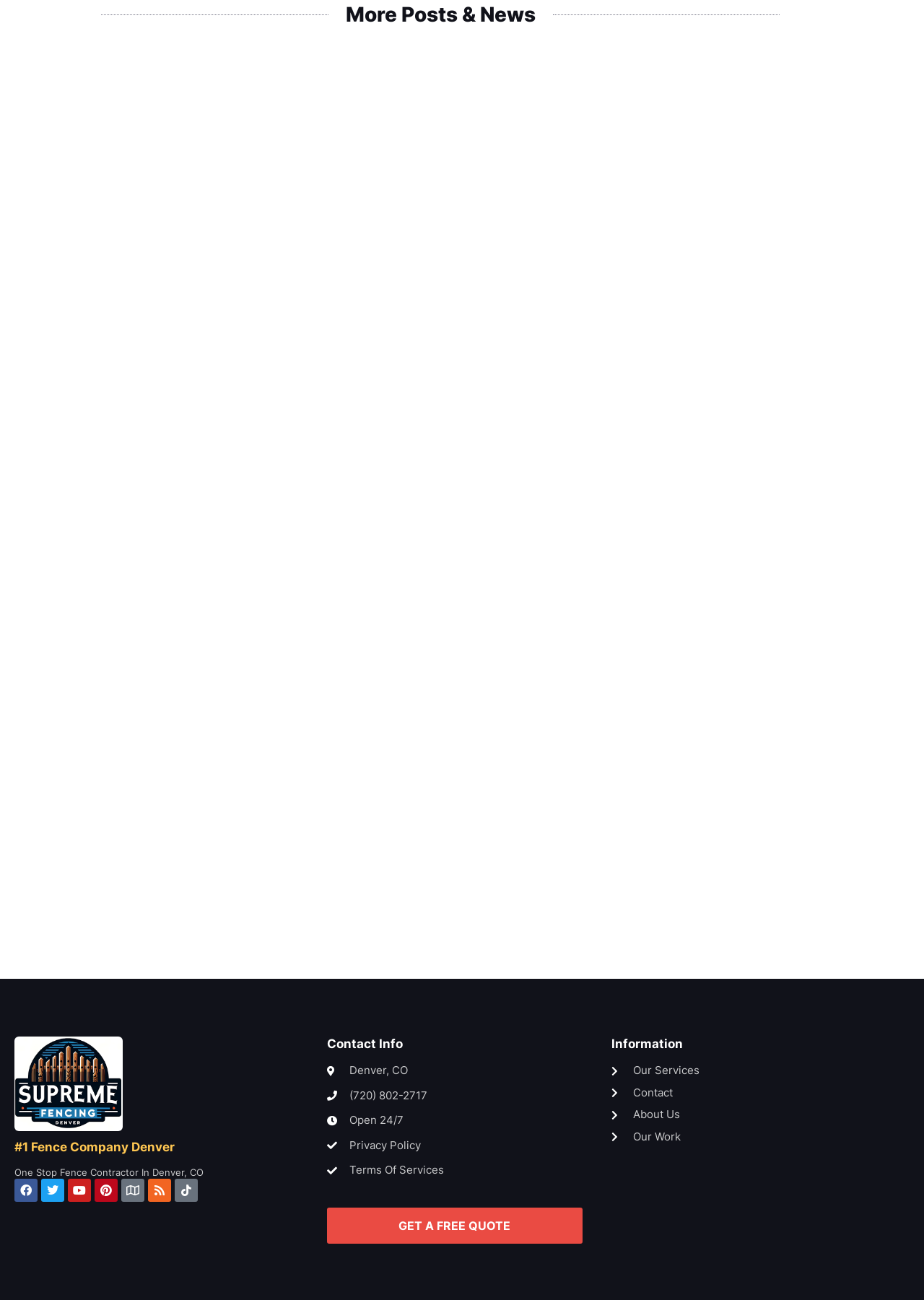Determine the bounding box coordinates of the element that should be clicked to execute the following command: "View the company's work".

[0.661, 0.868, 0.953, 0.881]